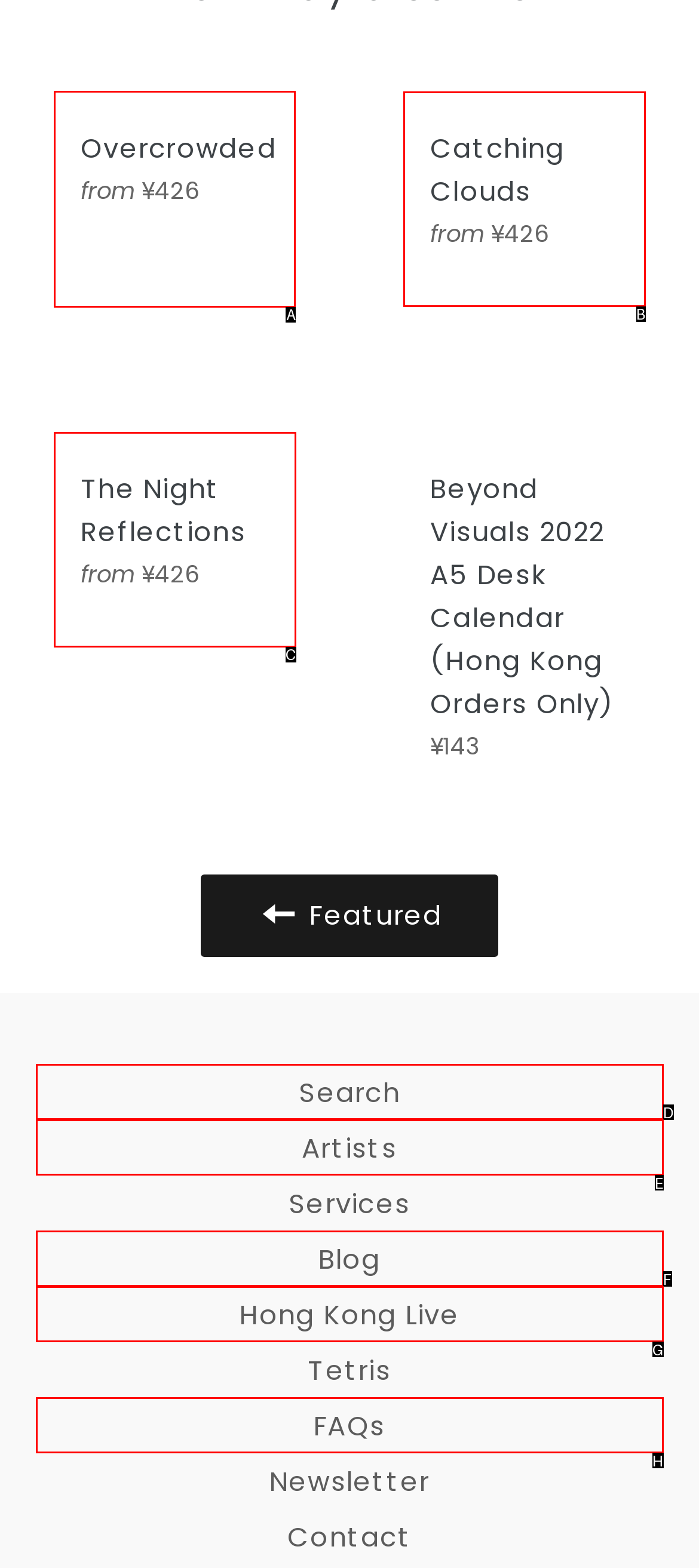Choose the letter of the UI element necessary for this task: View Overcrowded print details
Answer with the correct letter.

A